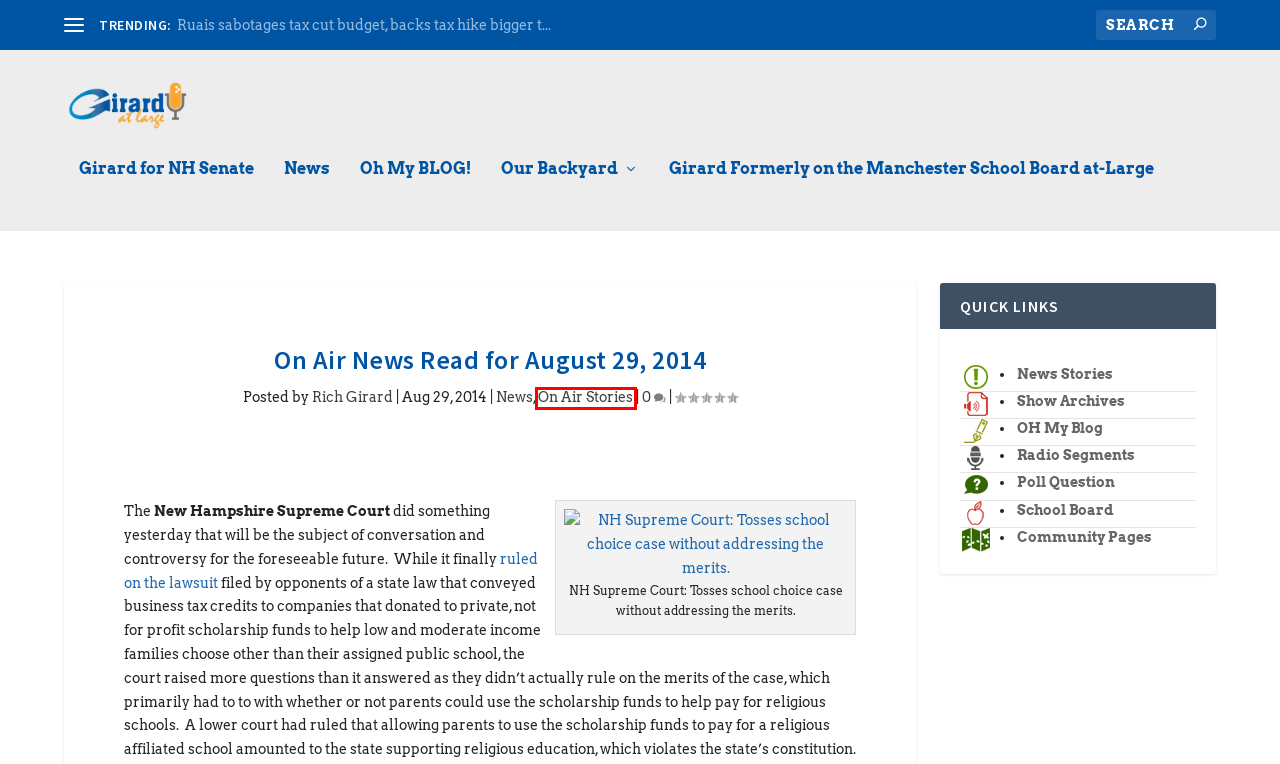You are given a screenshot of a webpage with a red rectangle bounding box. Choose the best webpage description that matches the new webpage after clicking the element in the bounding box. Here are the candidates:
A. On Air News Read for January 2, 2014 | Girard At Large
B. Girard At Large | Greater Manchester, NH
C. Rich Girard | Girard At Large
D. Log In ‹ Girard At Large — WordPress
E. Oh My BLOG! | Girard At Large
F. Buffer - Publishing
G. On Air Stories | Girard At Large
H. NH House Session Recap for February 11, 2016 | Girard At Large

G